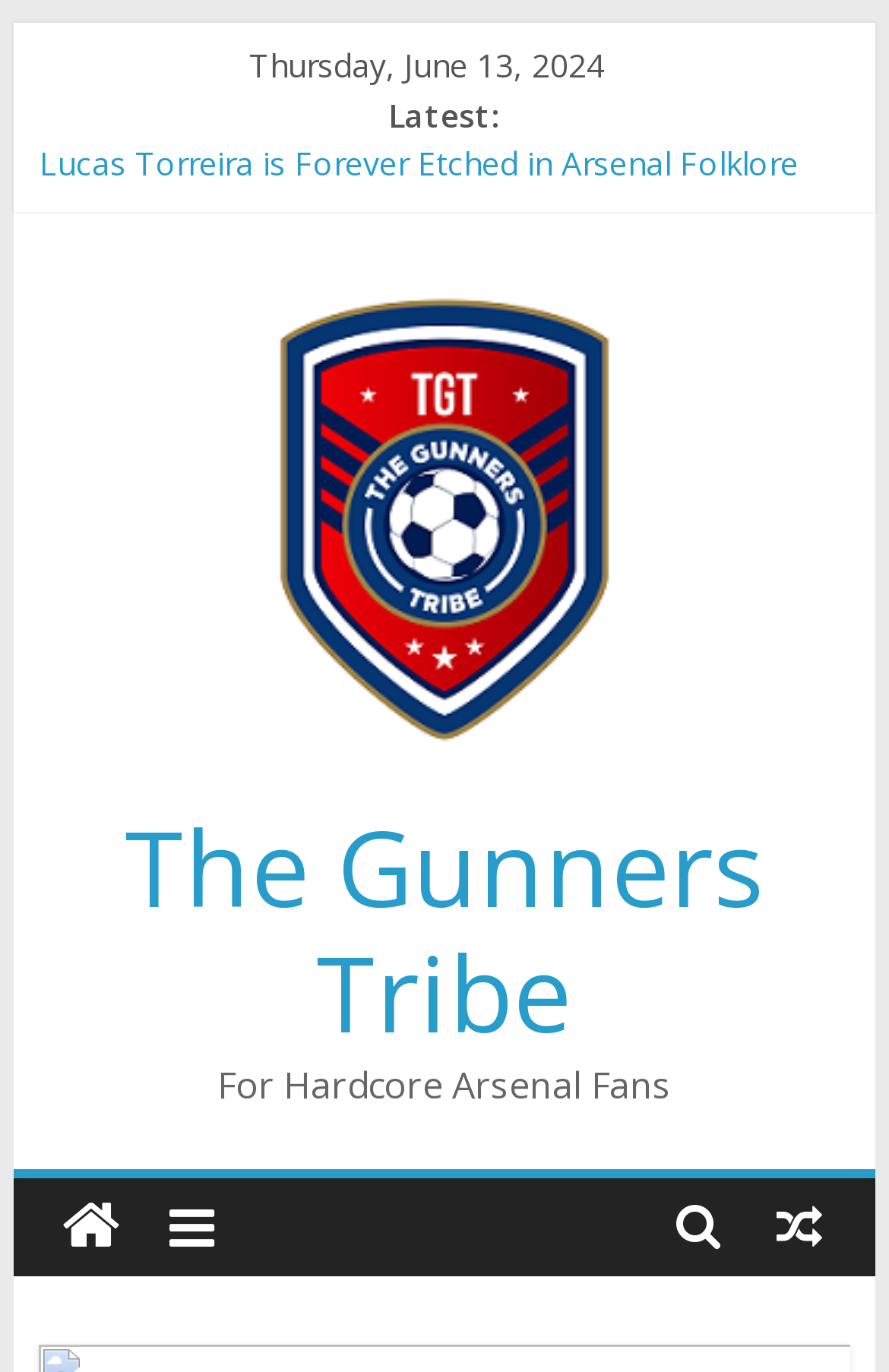Answer succinctly with a single word or phrase:
What is the icon at the top-right corner of the webpage?

uf015